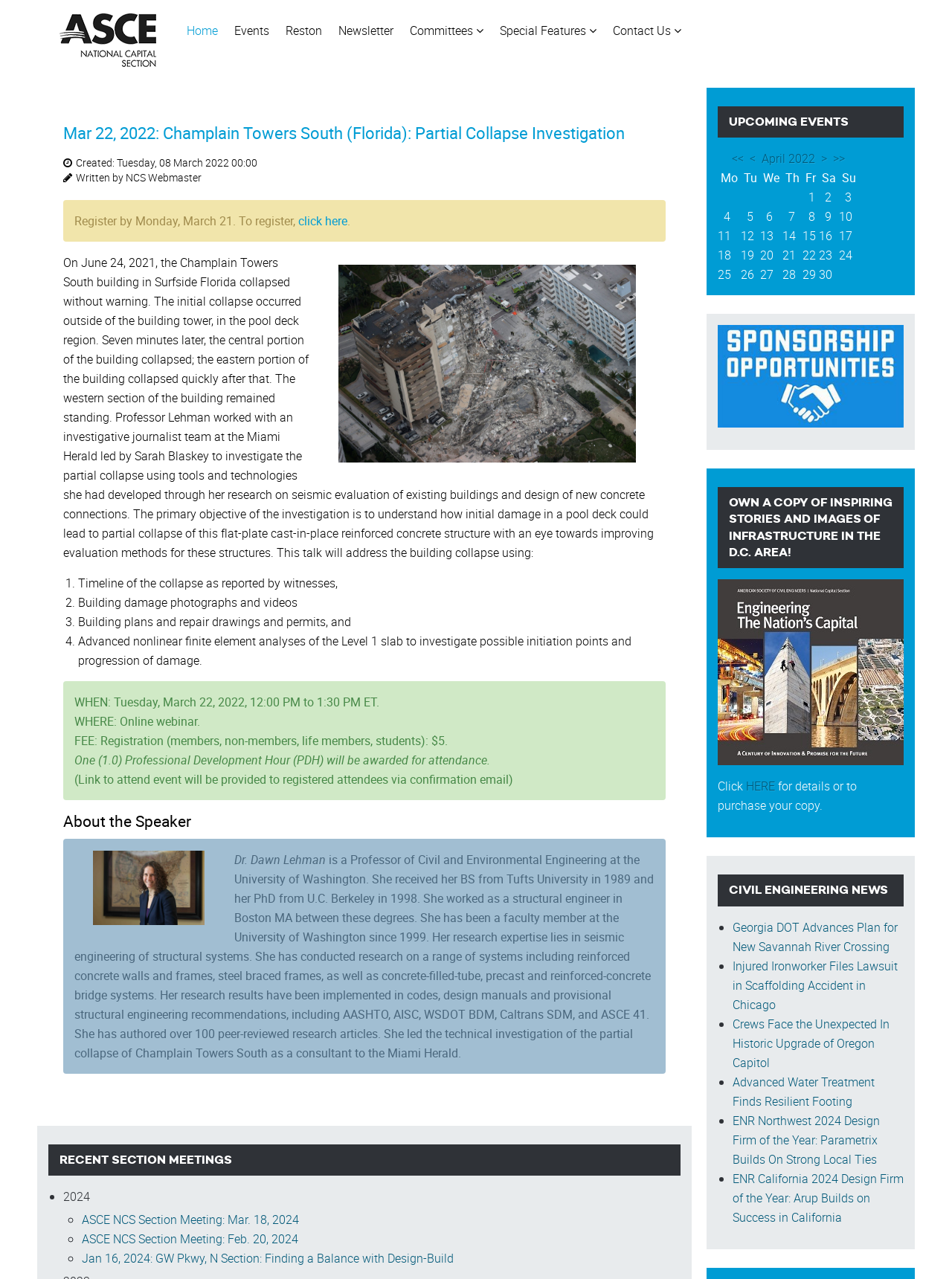Find the bounding box coordinates of the area to click in order to follow the instruction: "attend the webinar".

[0.078, 0.603, 0.539, 0.616]